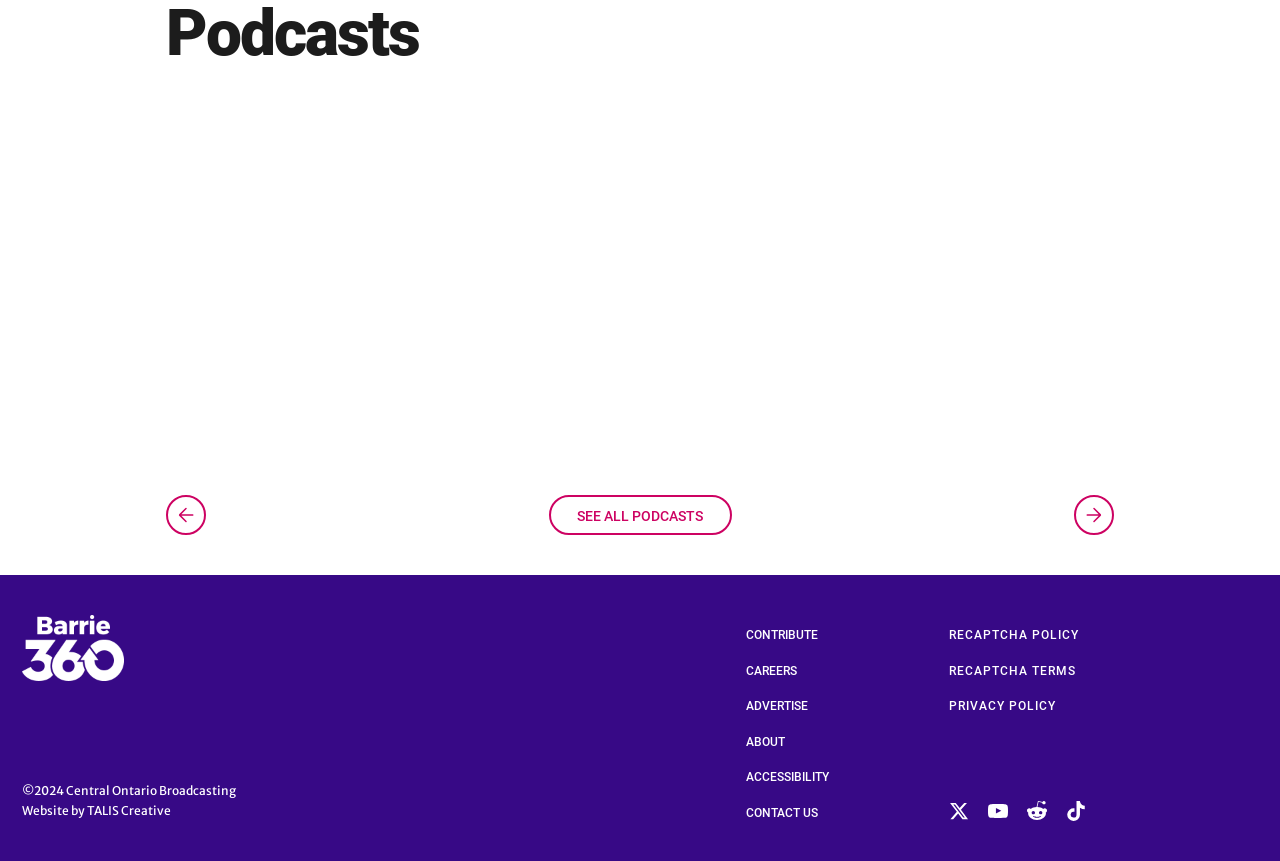Use a single word or phrase to answer the question:
How many iframes are on the page?

3